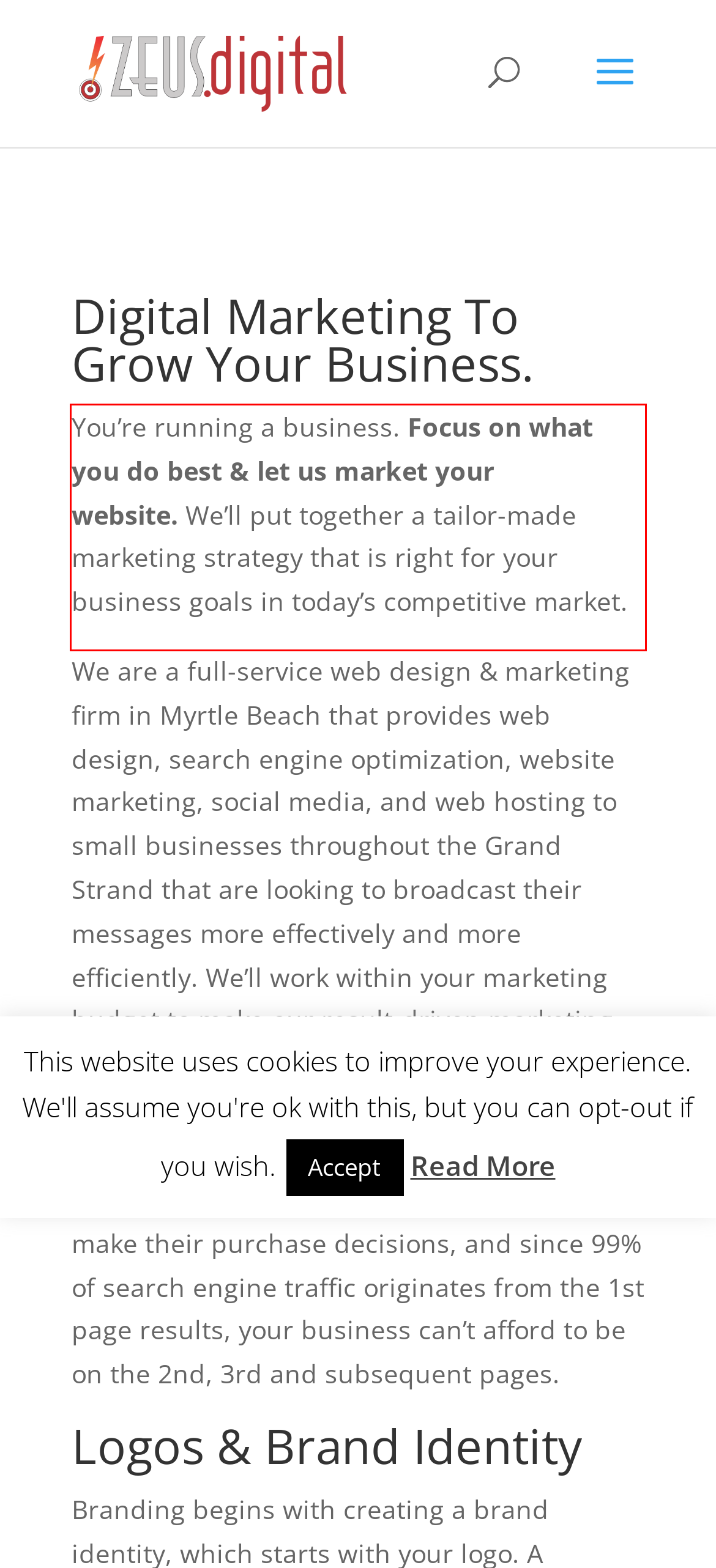Review the screenshot of the webpage and recognize the text inside the red rectangle bounding box. Provide the extracted text content.

You’re running a business. Focus on what you do best & let us market your website. We’ll put together a tailor-made marketing strategy that is right for your business goals in today’s competitive market.